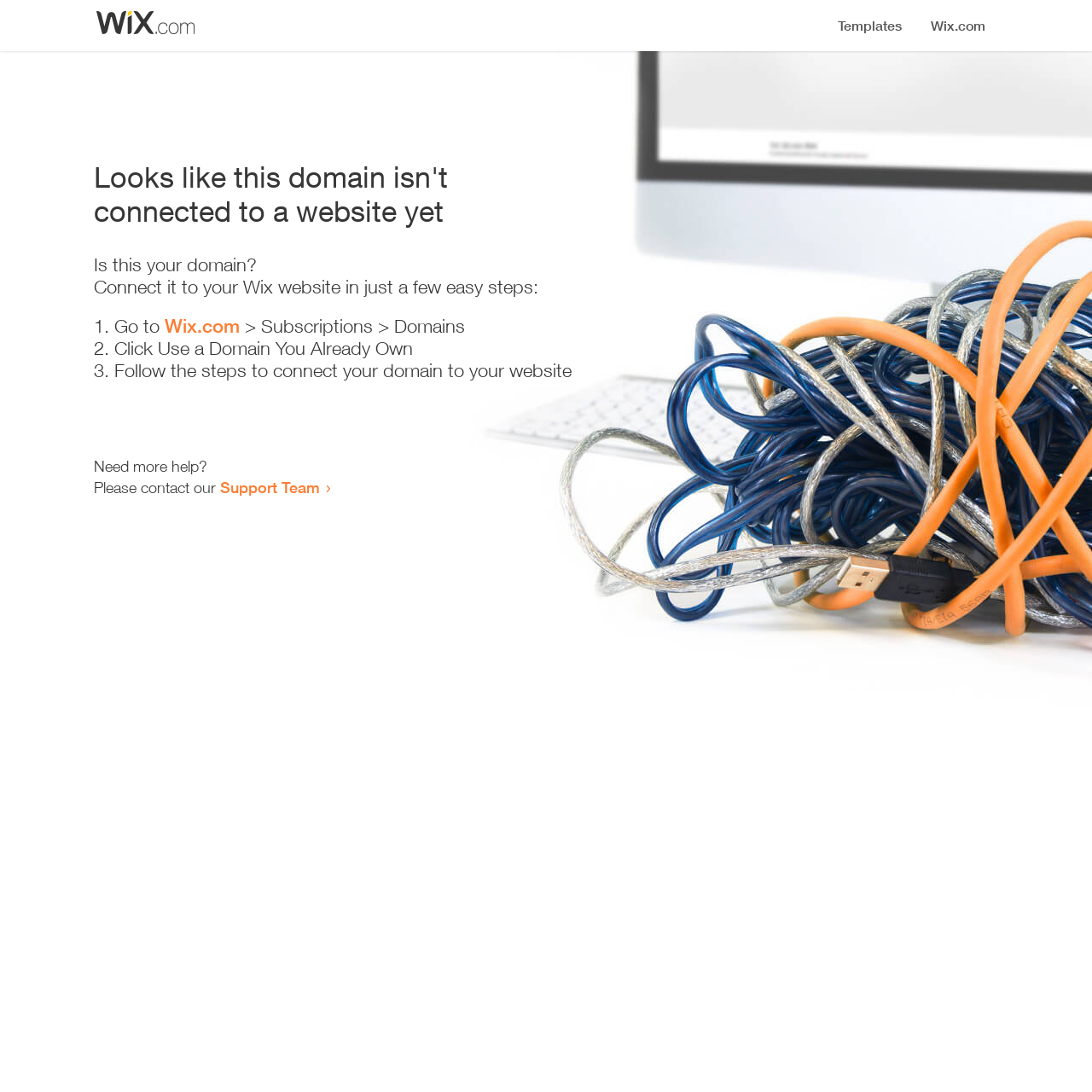Analyze the image and deliver a detailed answer to the question: What is the current state of the website?

The webpage has a heading 'Error' and a message 'Looks like this domain isn't connected to a website yet', which suggests that the current state of the website is an error or not functional.